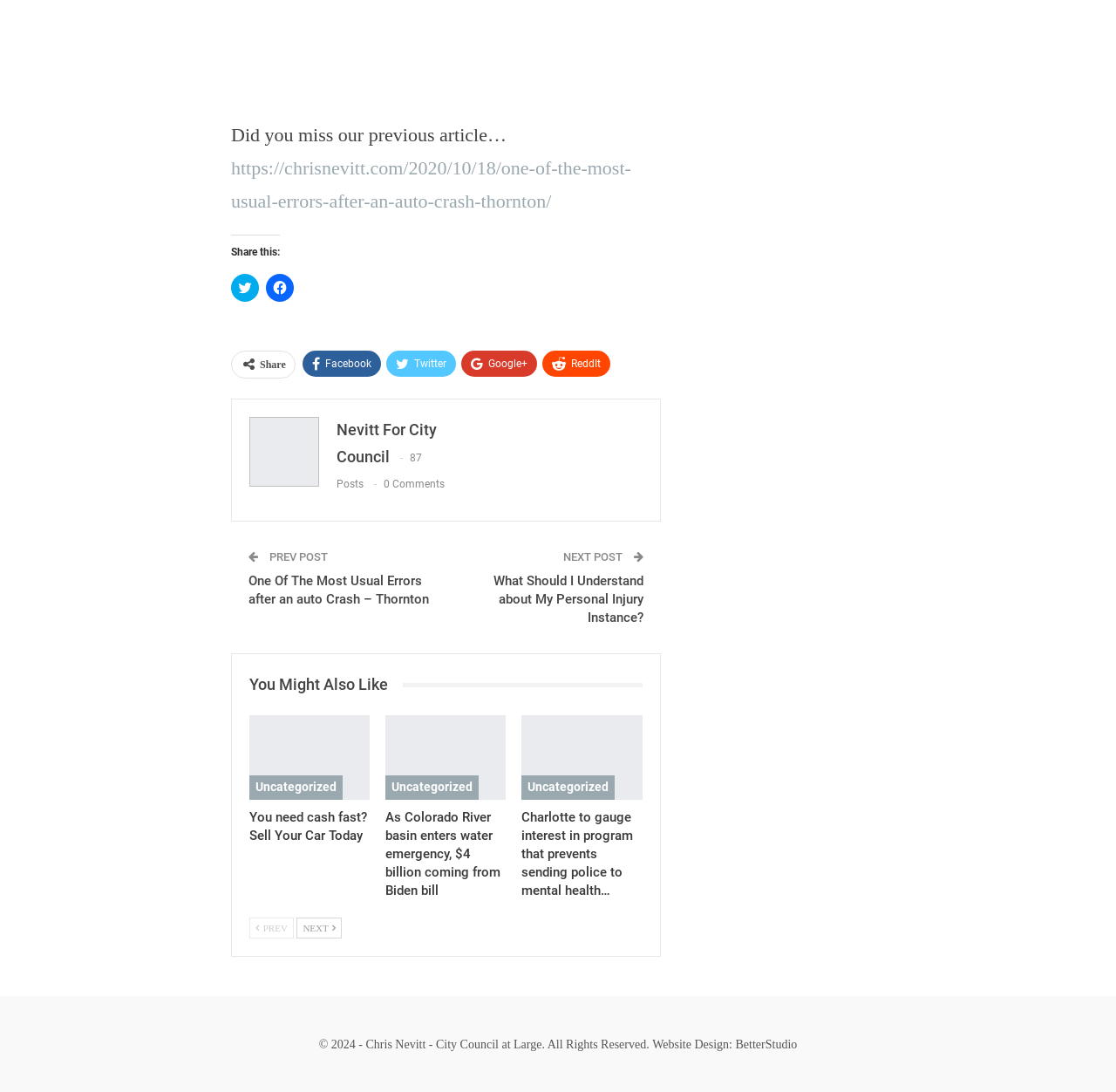What is the name of the website design company?
Please provide a single word or phrase as your answer based on the image.

BetterStudio